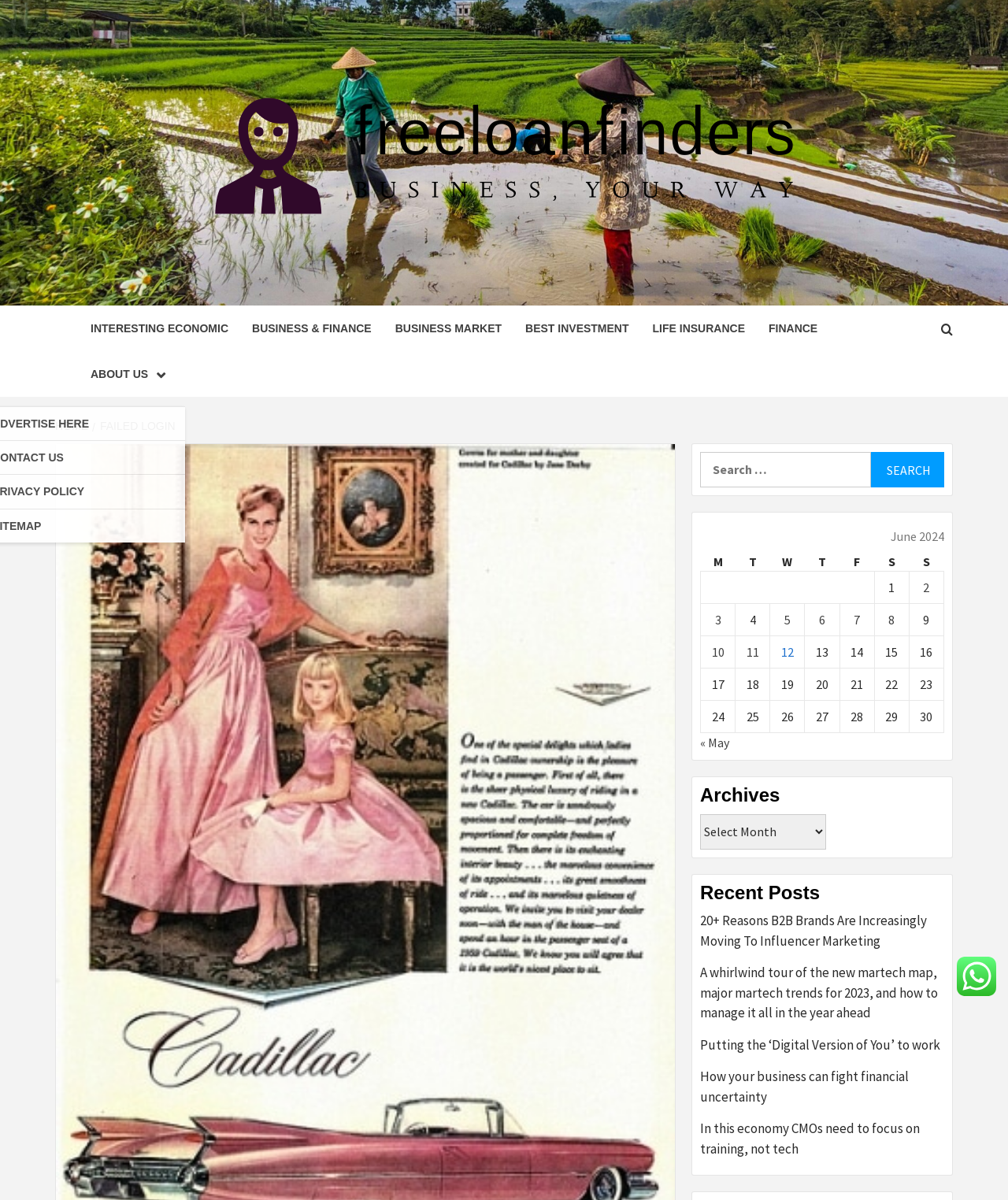Extract the bounding box coordinates of the UI element described by: "email us your wishlist". The coordinates should include four float numbers ranging from 0 to 1, e.g., [left, top, right, bottom].

None